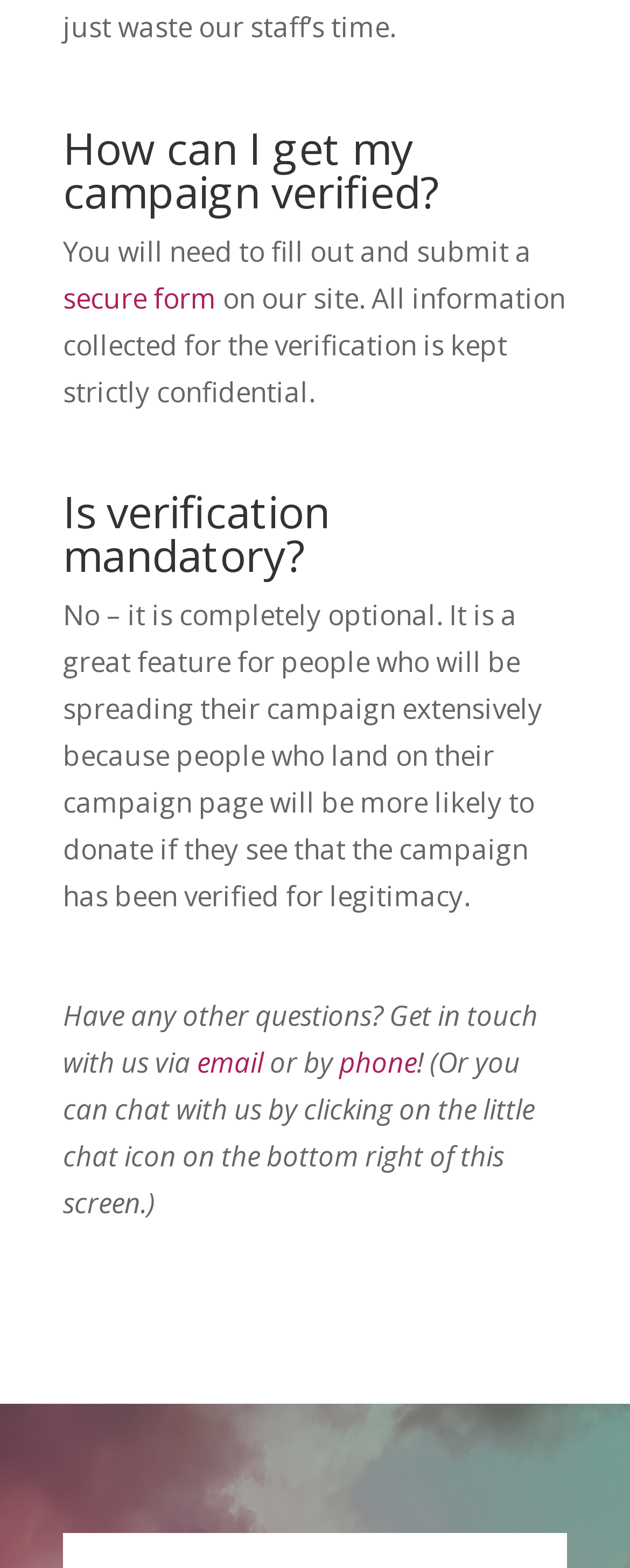Is campaign verification mandatory?
Please provide a single word or phrase as your answer based on the image.

No